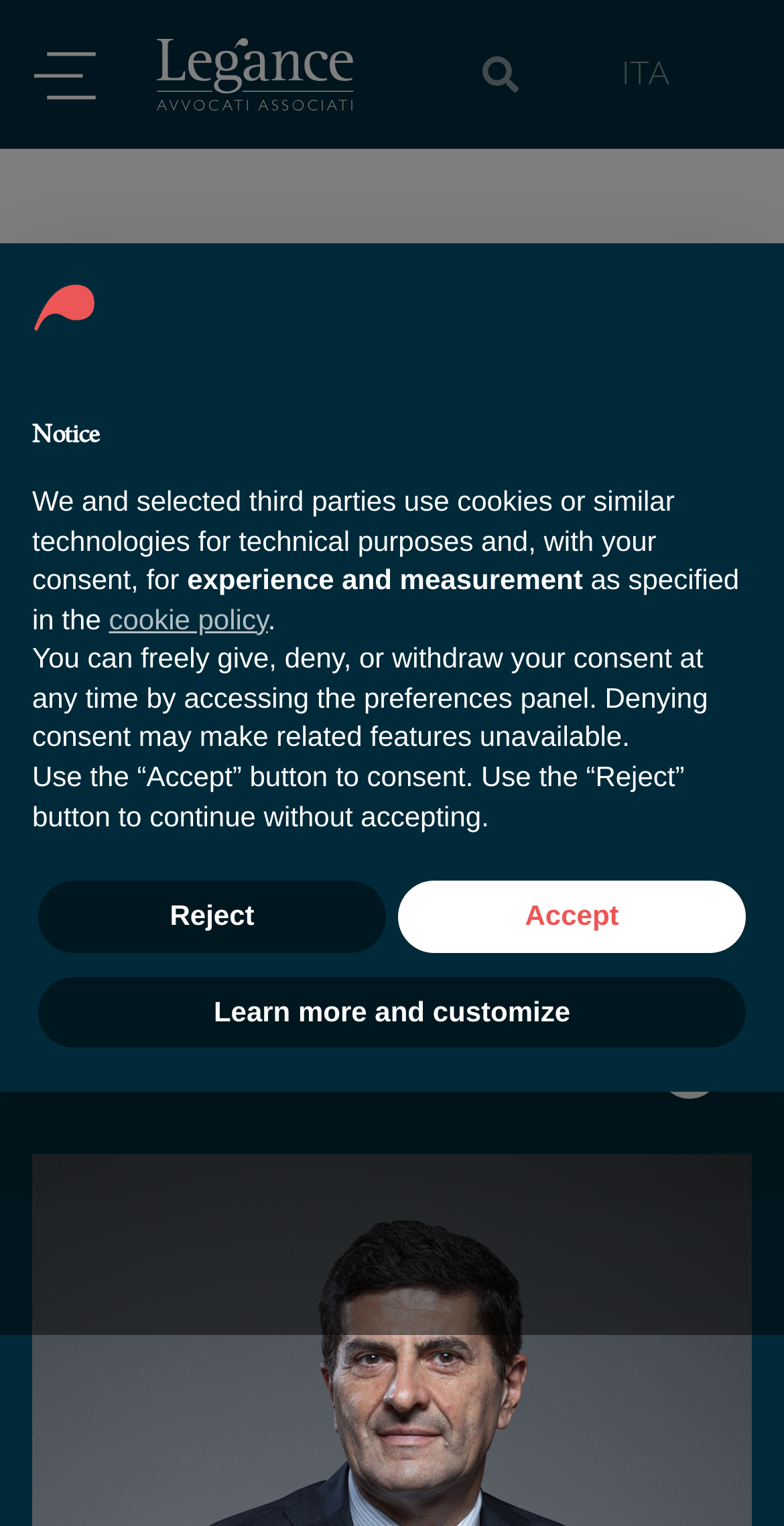Answer in one word or a short phrase: 
What is the profession of Alessandro Botto?

Partner